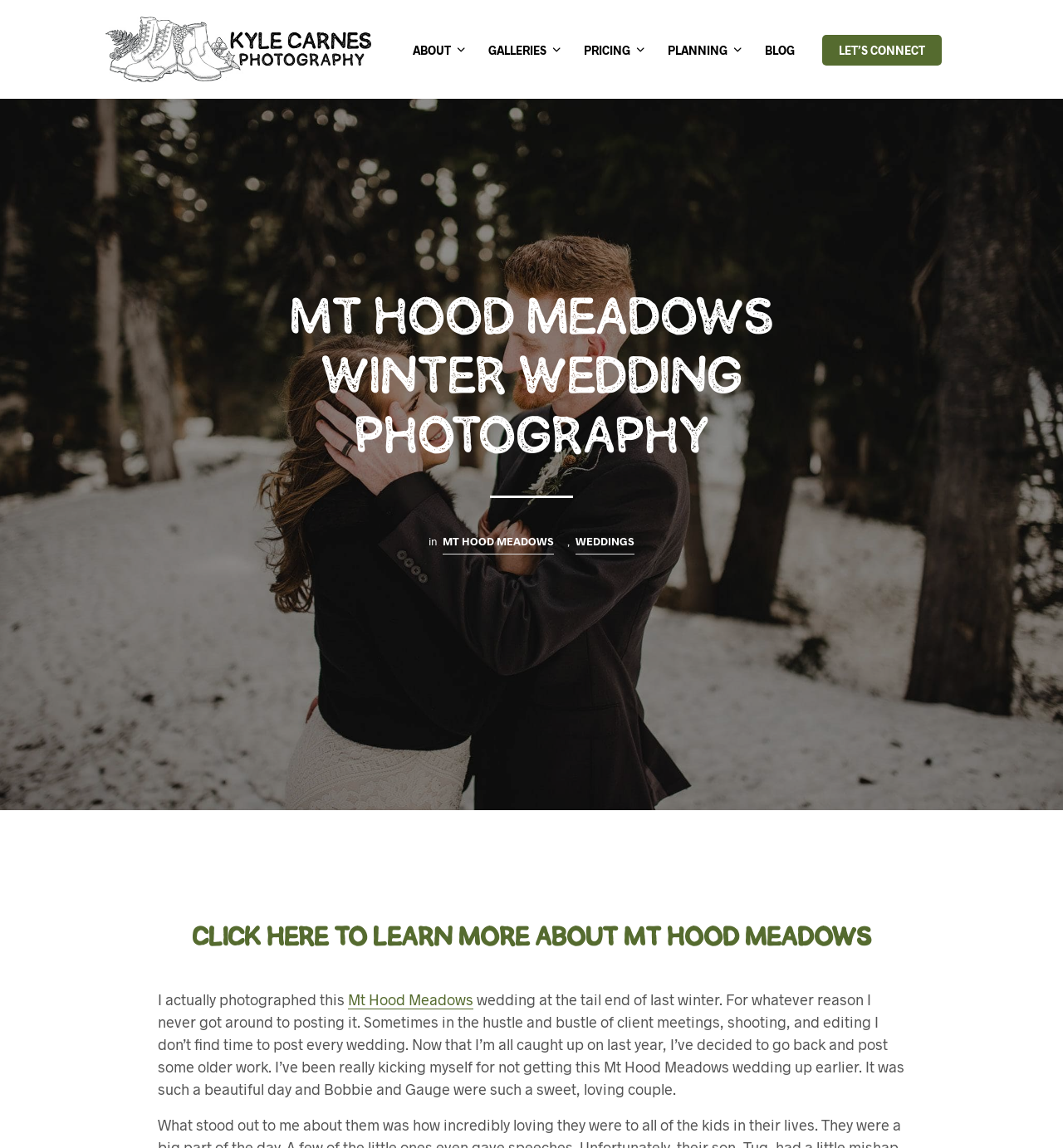Who is the photographer?
Please answer the question with as much detail as possible using the screenshot.

The webpage has a link 'Kyle Carnes Photography' and the meta description mentions 'Portland, Oregon-based destination wedding photographer Kyle Carnes', which indicates that the photographer is Kyle Carnes.